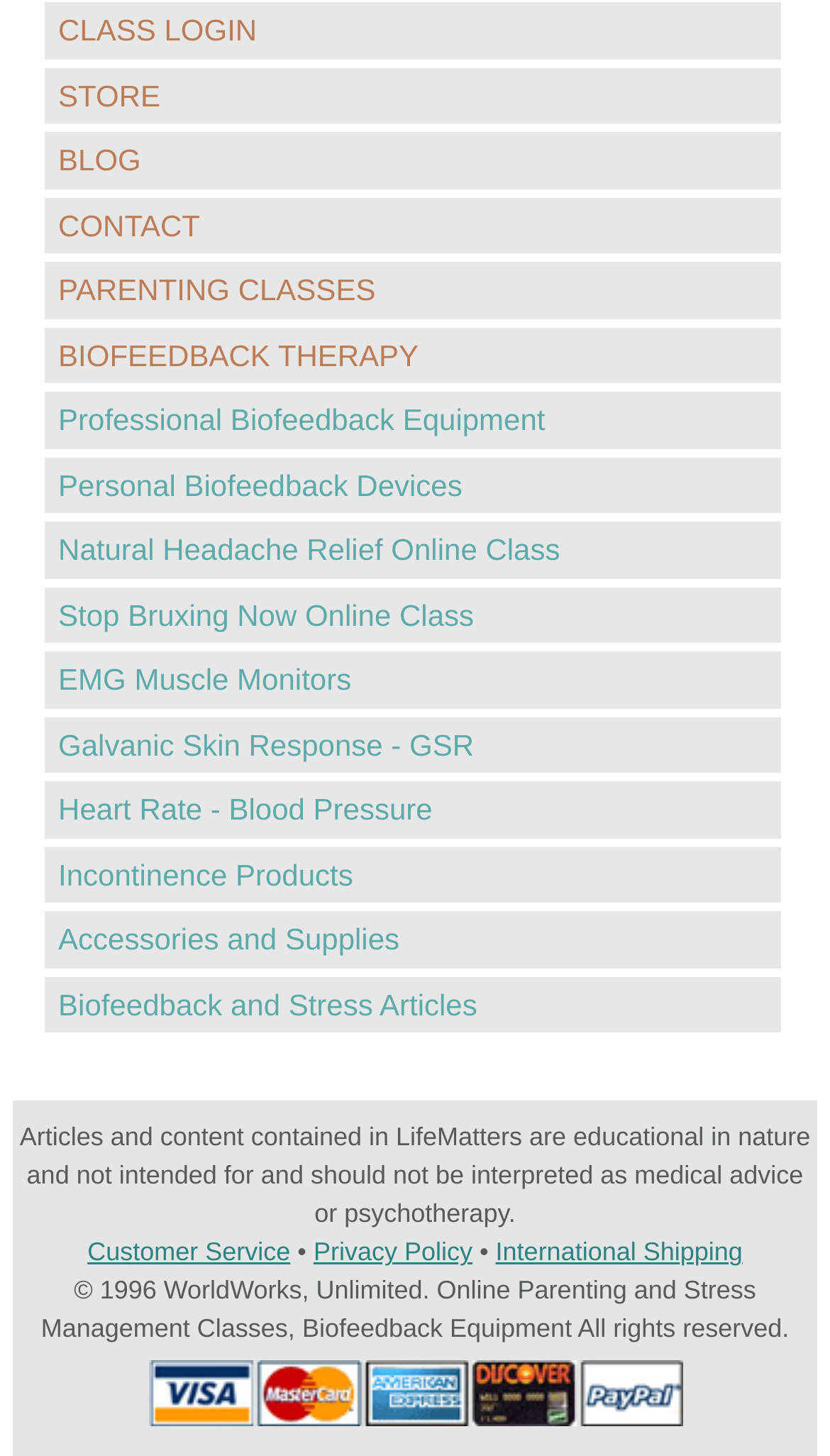Can you find the bounding box coordinates for the element to click on to achieve the instruction: "view customer service"?

[0.105, 0.85, 0.35, 0.87]